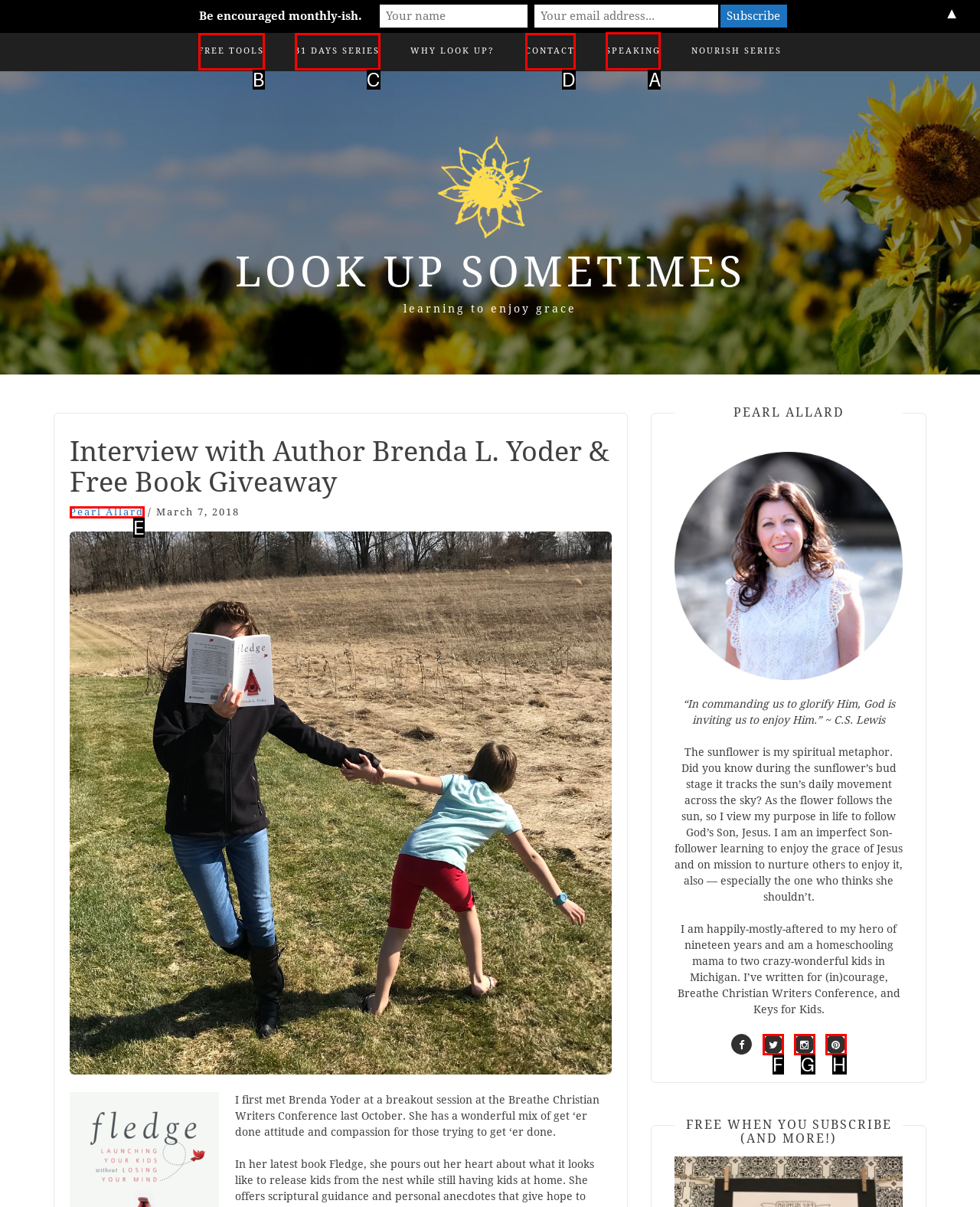Identify the HTML element to click to execute this task: Check out the 'SPEAKING' page Respond with the letter corresponding to the proper option.

A